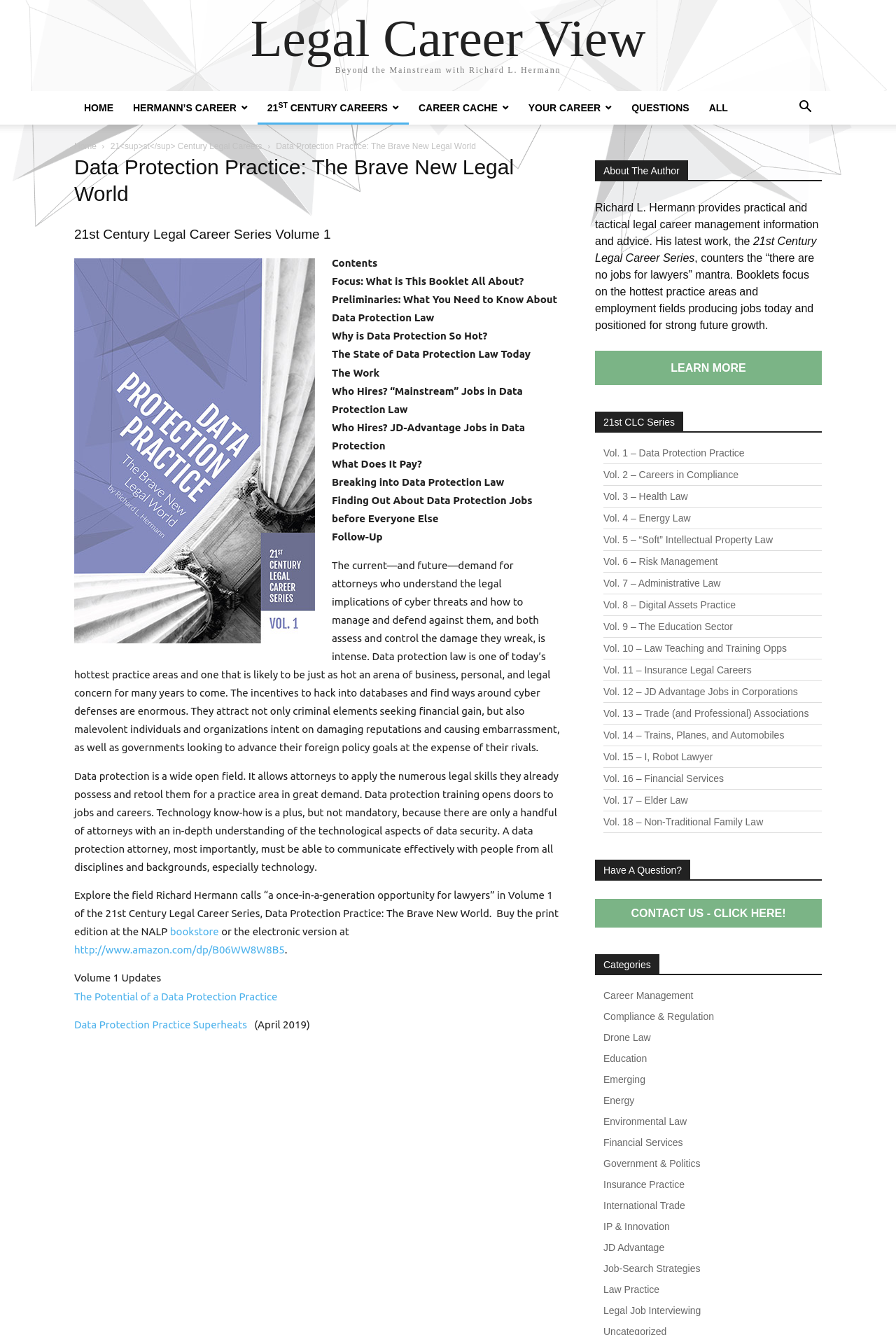What is the focus of the booklet?
Using the information from the image, provide a comprehensive answer to the question.

The focus of the booklet can be inferred from the static text elements with the text 'Data Protection Law is one of today’s hottest practice areas' and 'Data protection is a wide open field'.